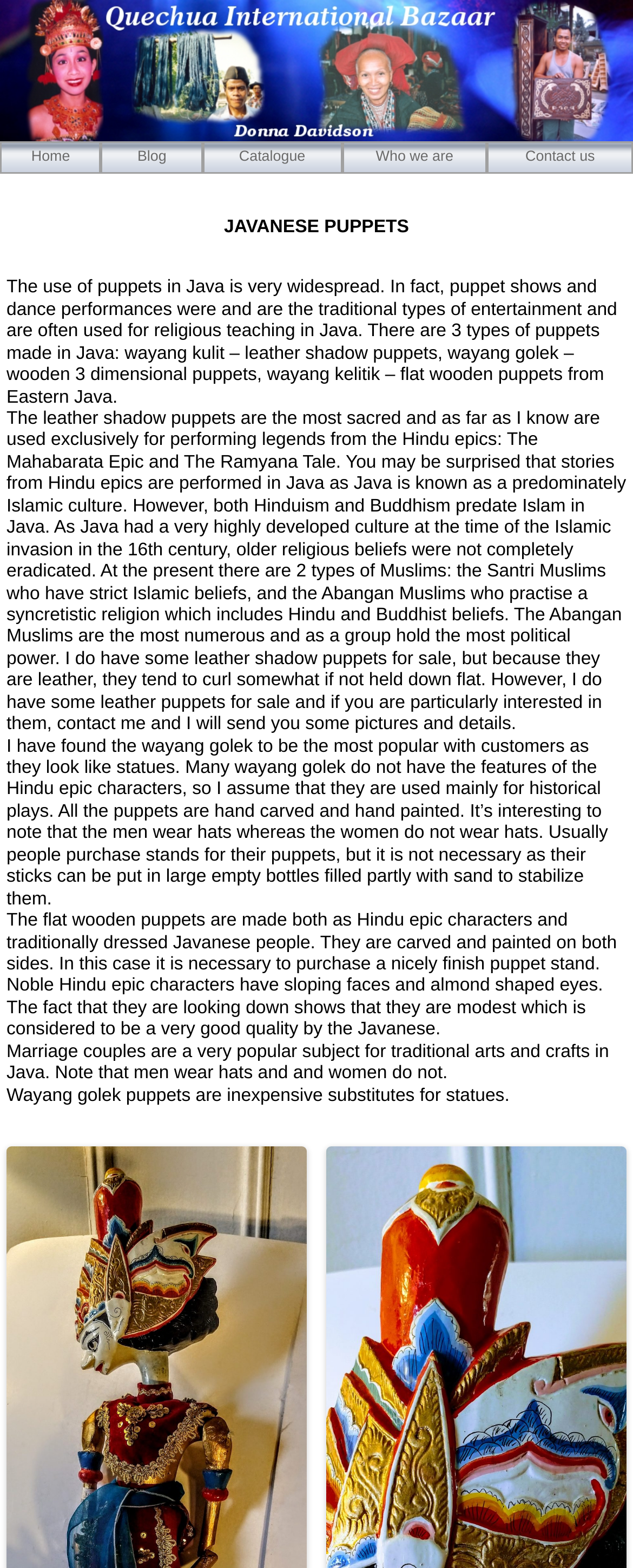Determine the bounding box coordinates in the format (top-left x, top-left y, bottom-right x, bottom-right y). Ensure all values are floating point numbers between 0 and 1. Identify the bounding box of the UI element described by: Who we are

[0.543, 0.091, 0.767, 0.11]